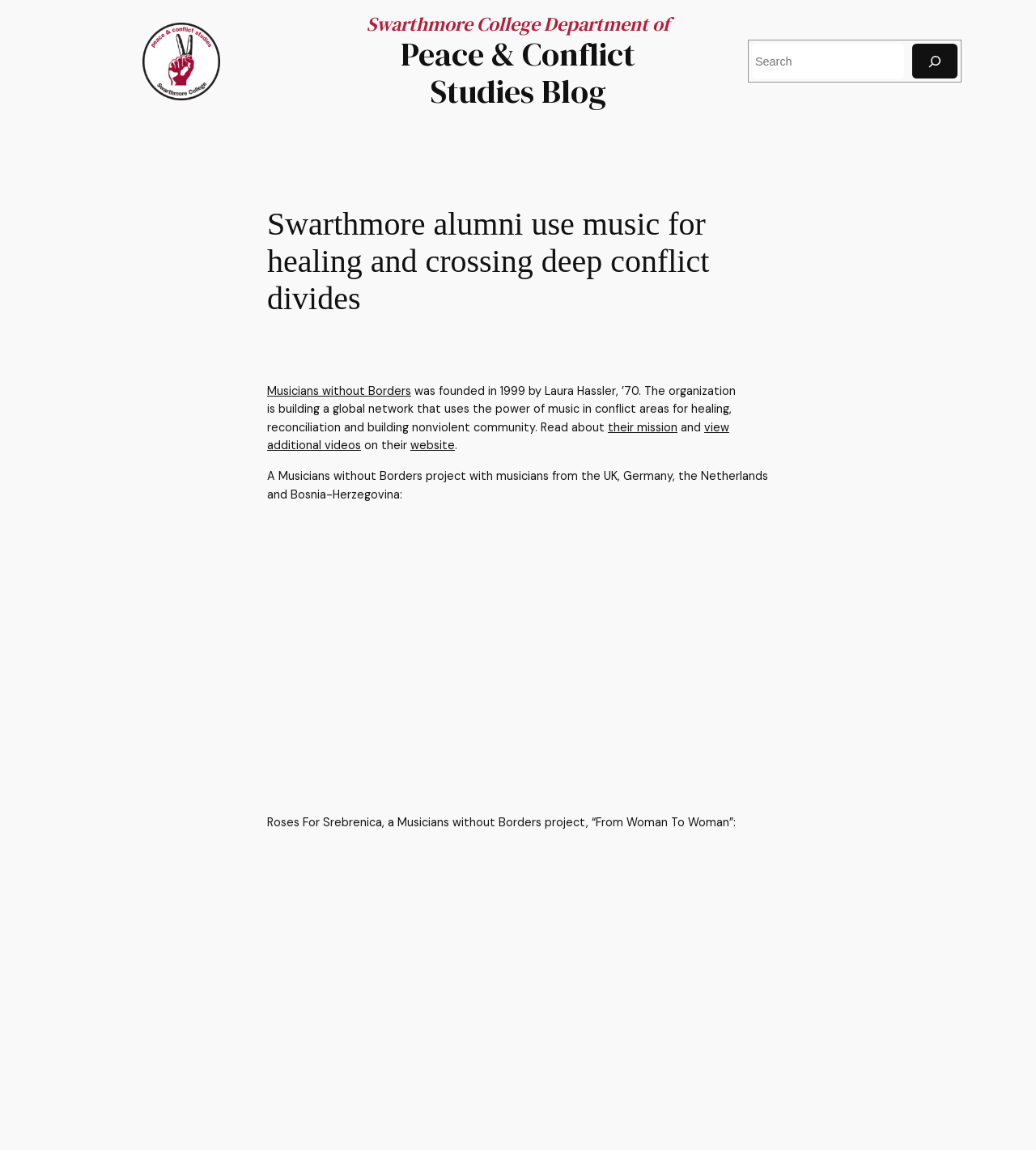Look at the image and write a detailed answer to the question: 
What is the name of the organization founded by Laura Hassler?

The question is asking about the organization founded by Laura Hassler, which is mentioned in the text as 'was founded in 1999 by Laura Hassler, ’70.' The answer is Musicians without Borders, which is the name of the organization.